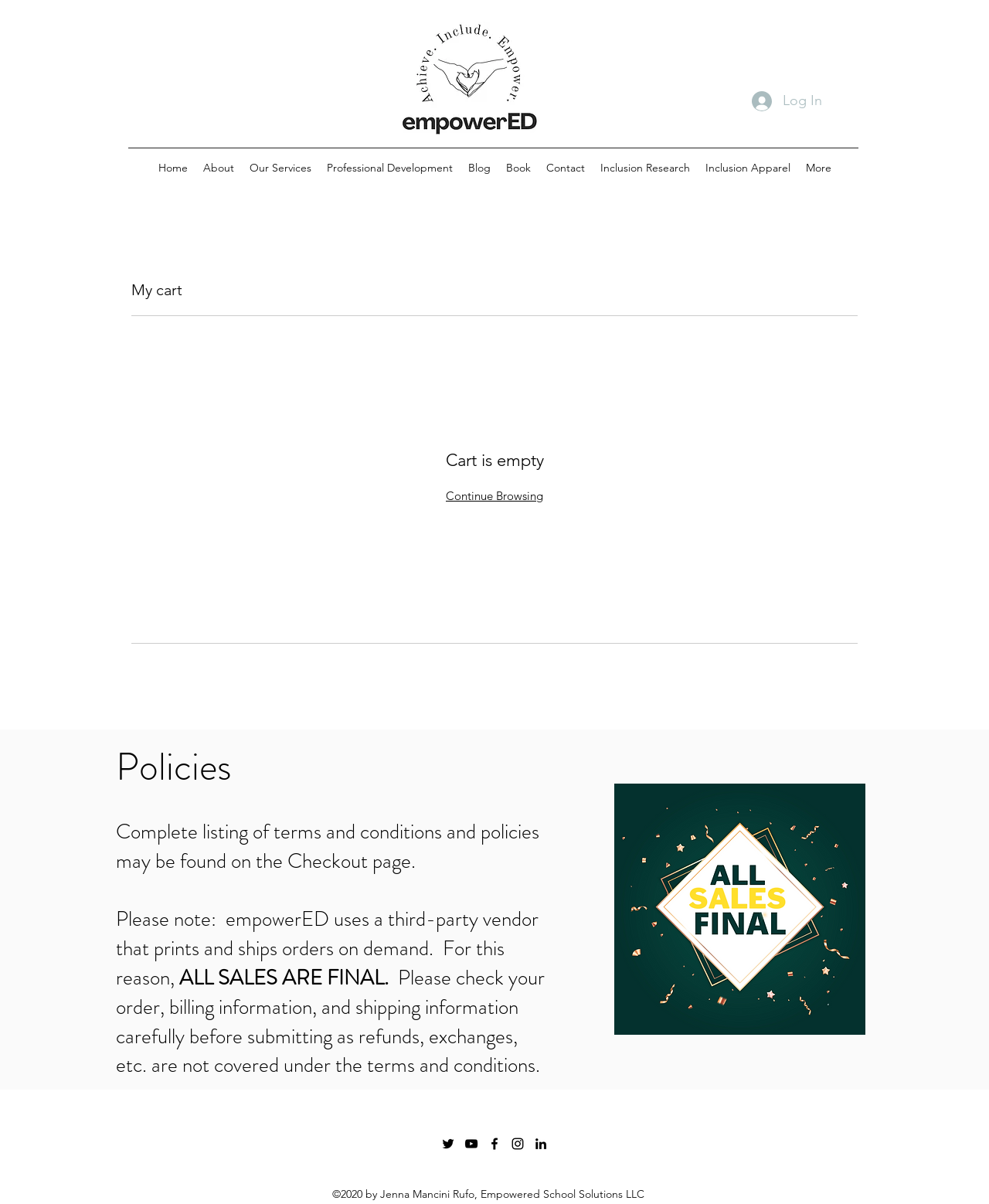Using the element description provided, determine the bounding box coordinates in the format (top-left x, top-left y, bottom-right x, bottom-right y). Ensure that all values are floating point numbers between 0 and 1. Element description: Book

[0.504, 0.123, 0.545, 0.157]